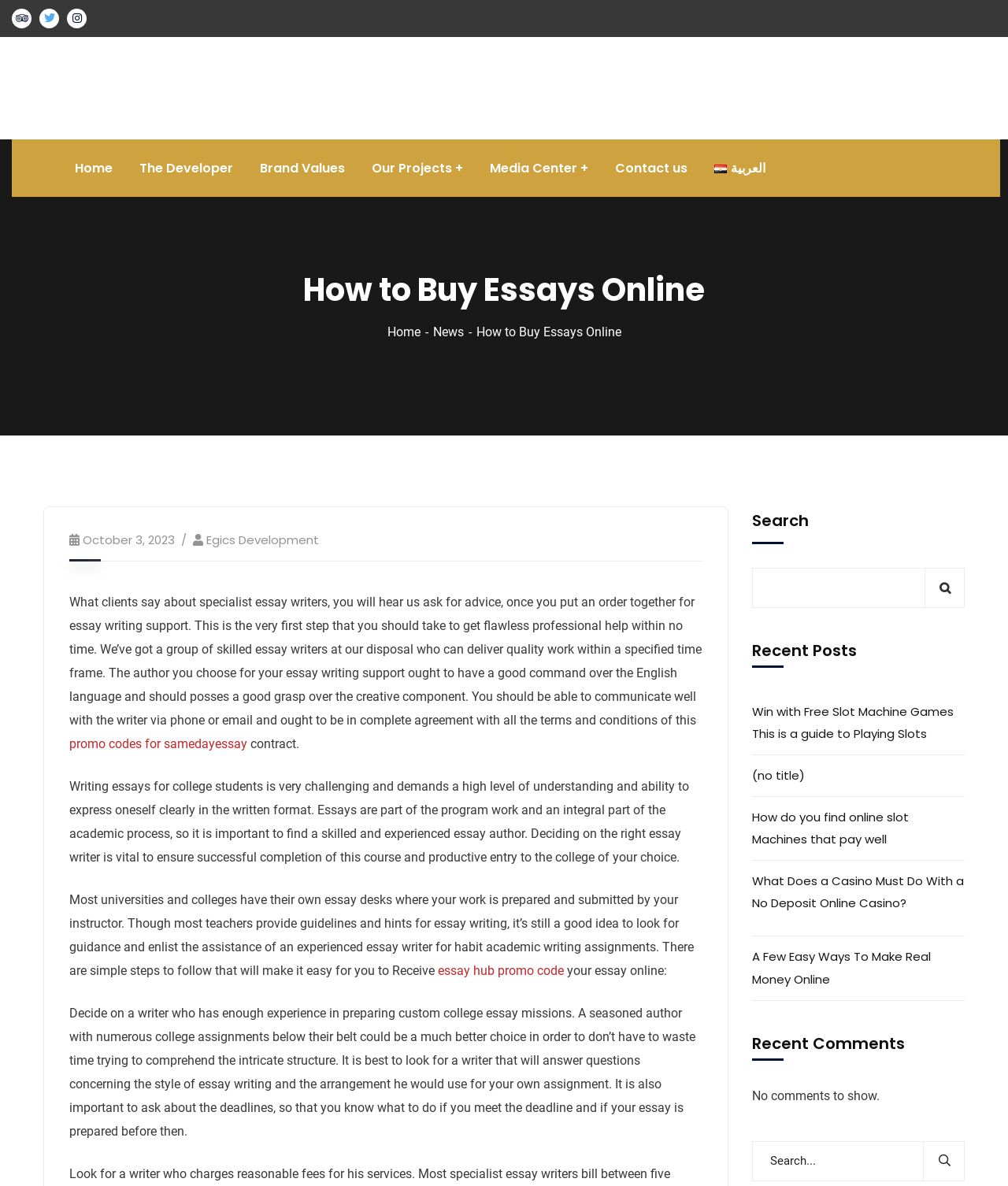Is there a search function on the webpage?
Please give a detailed and elaborate answer to the question based on the image.

There are two search functions on the webpage, one located at the top-right corner and another at the bottom-right corner. Both search functions have a text input field and a search button.